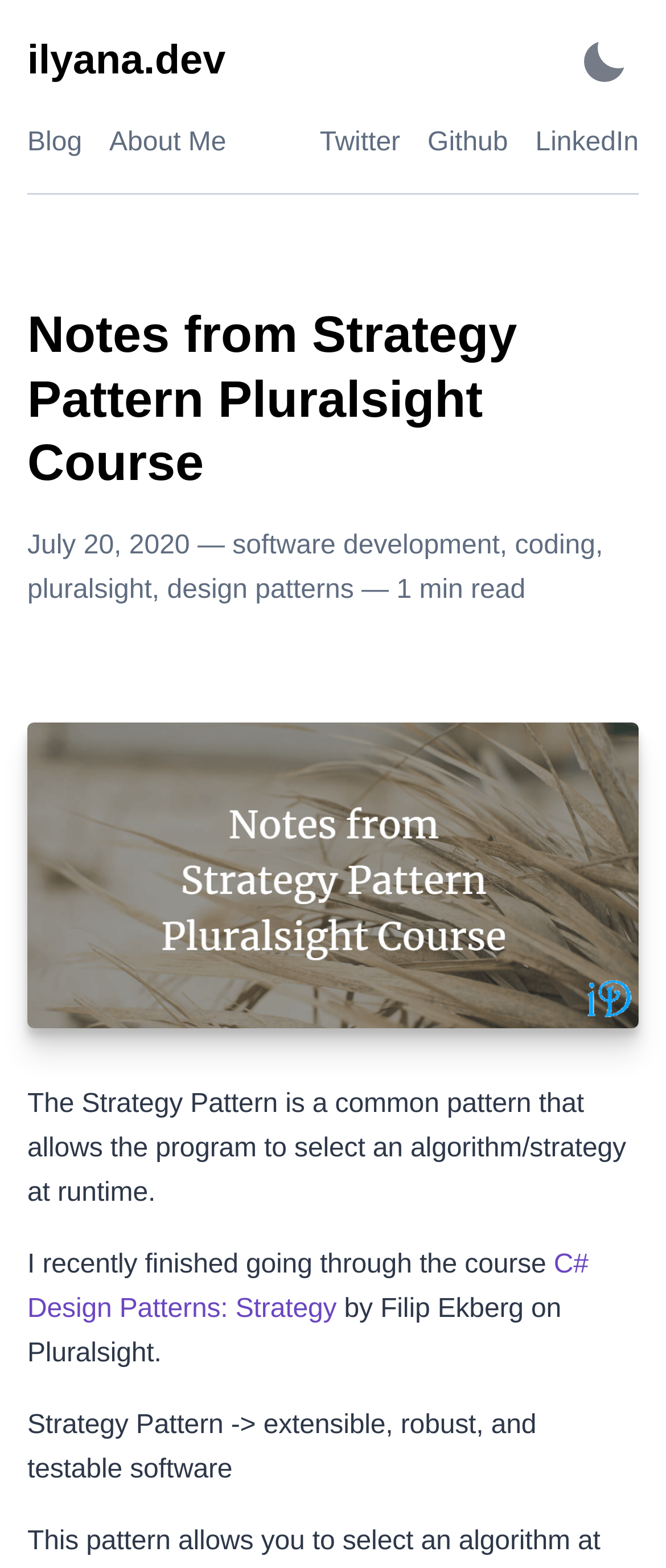Pinpoint the bounding box coordinates for the area that should be clicked to perform the following instruction: "read about the author".

[0.164, 0.082, 0.34, 0.1]